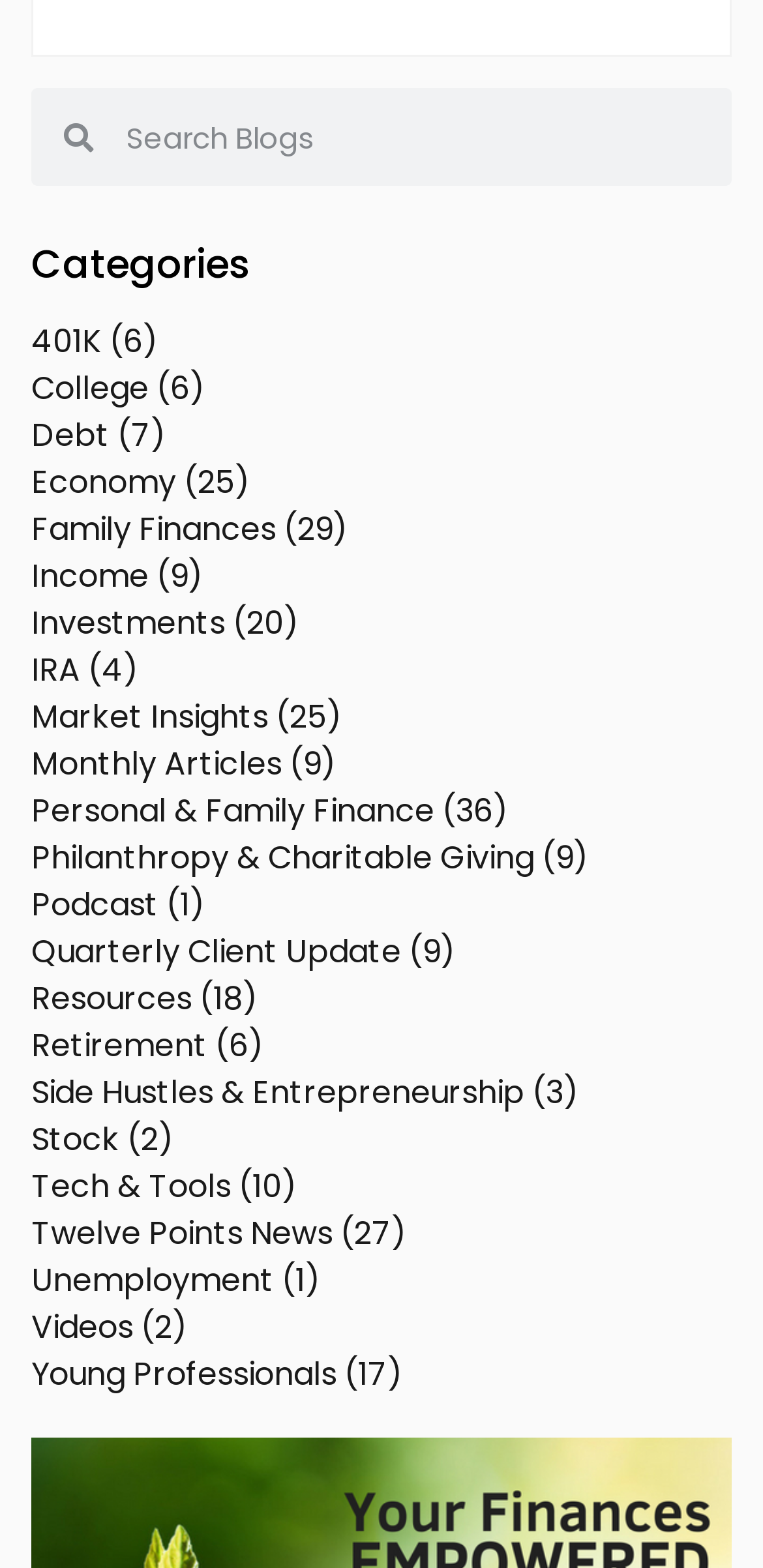Predict the bounding box coordinates of the area that should be clicked to accomplish the following instruction: "View 401K articles". The bounding box coordinates should consist of four float numbers between 0 and 1, i.e., [left, top, right, bottom].

[0.041, 0.204, 0.208, 0.234]